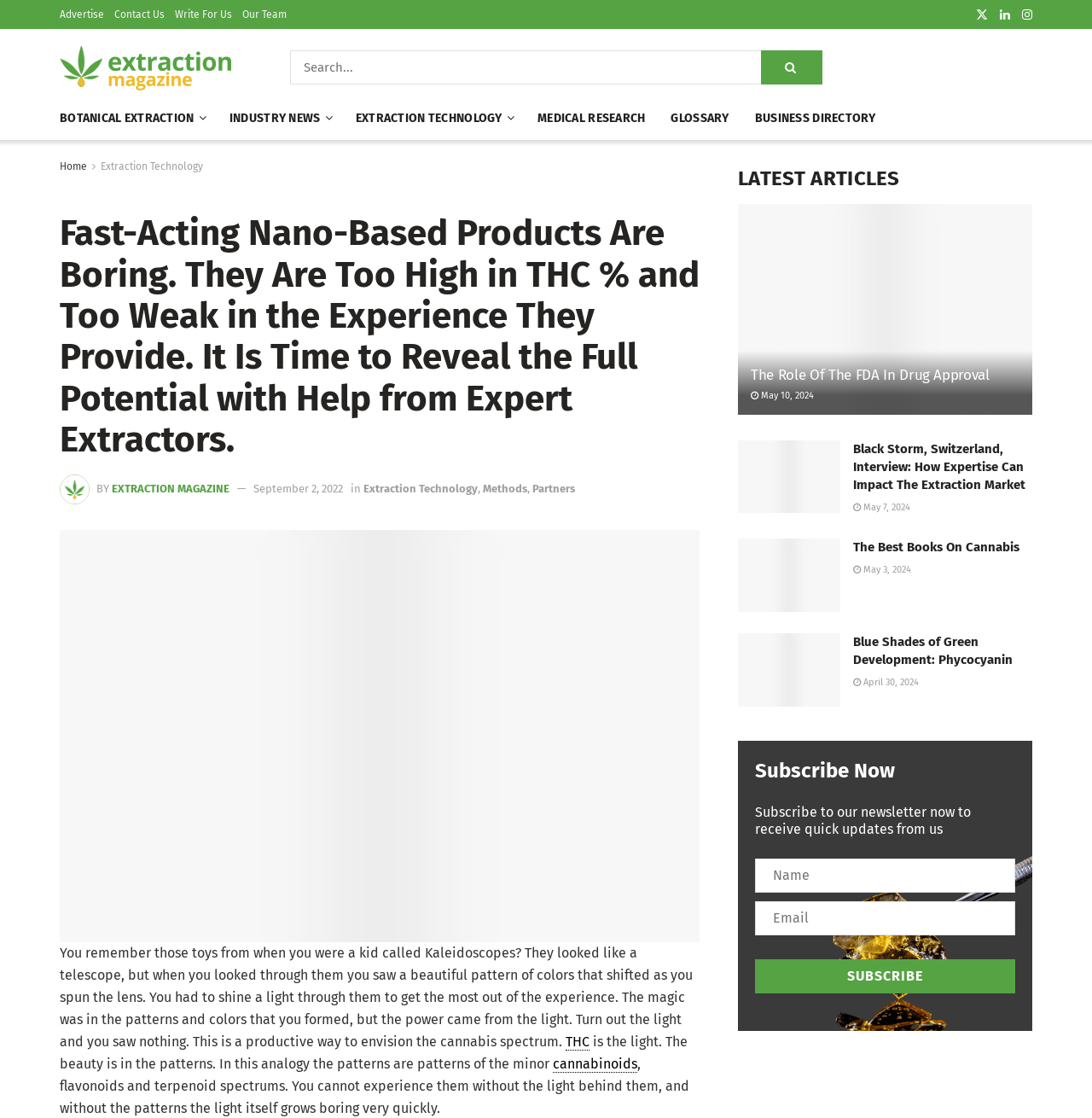Please identify the bounding box coordinates of where to click in order to follow the instruction: "Contact us".

[0.105, 0.0, 0.151, 0.026]